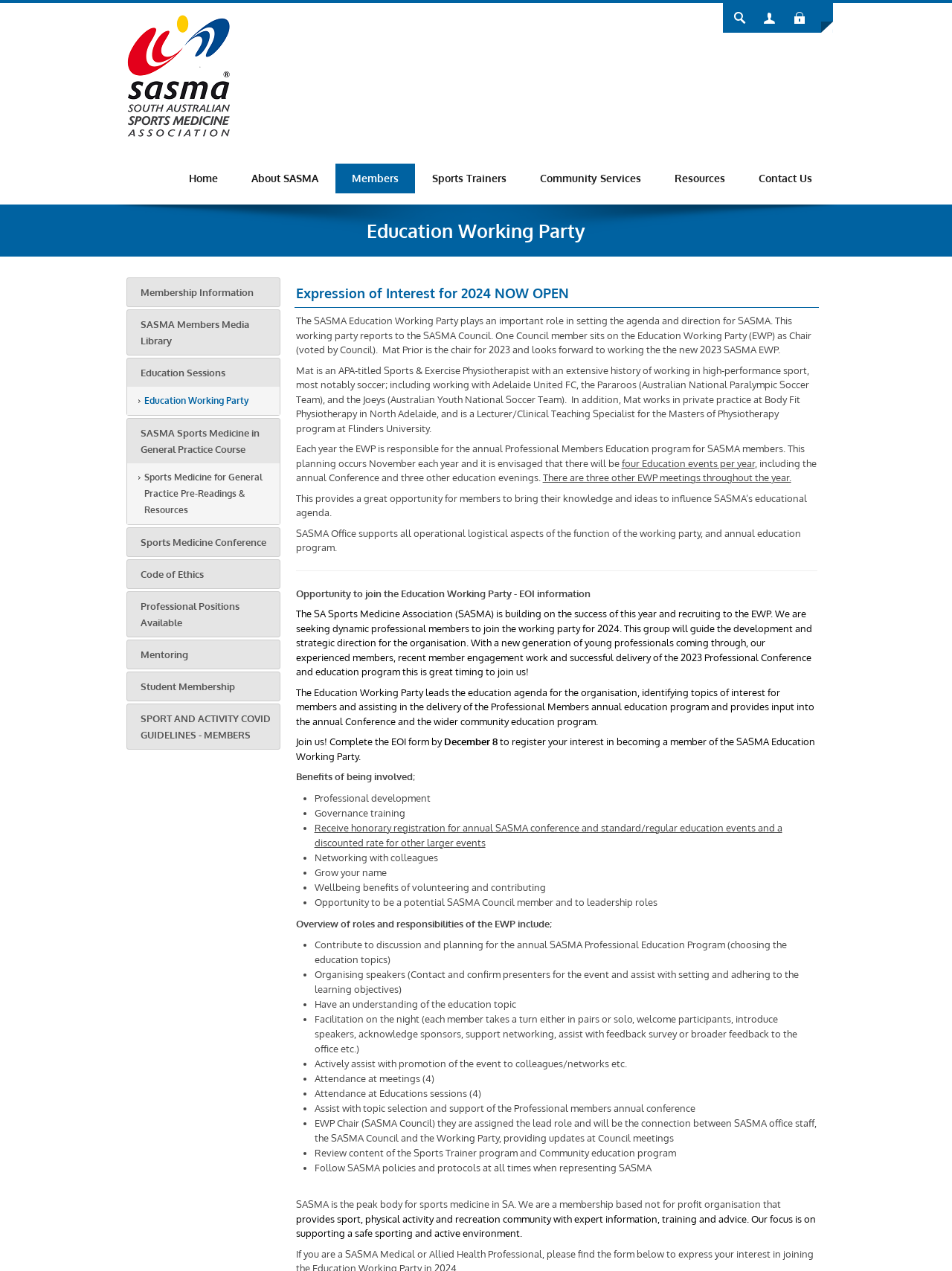Find the bounding box coordinates of the clickable area that will achieve the following instruction: "Click to Register".

[0.795, 0.005, 0.822, 0.023]